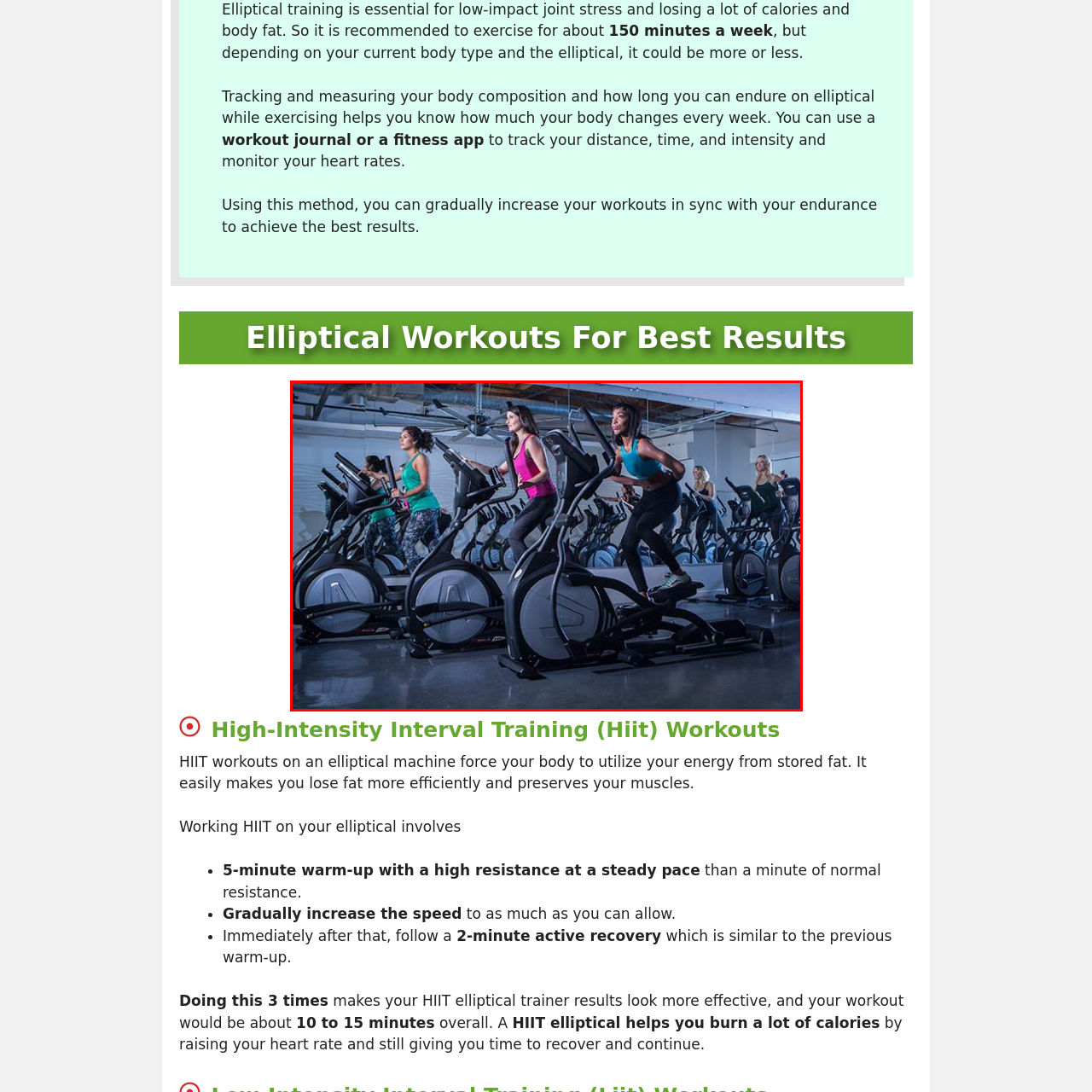What is the focus of the women's attire?  
Pay attention to the image within the red frame and give a detailed answer based on your observations from the image.

The women in the image are wearing comfortable athletic wear, which emphasizes a focus on fitness. This suggests that their attire is designed for athletic performance and comfort, rather than for fashion or other purposes.